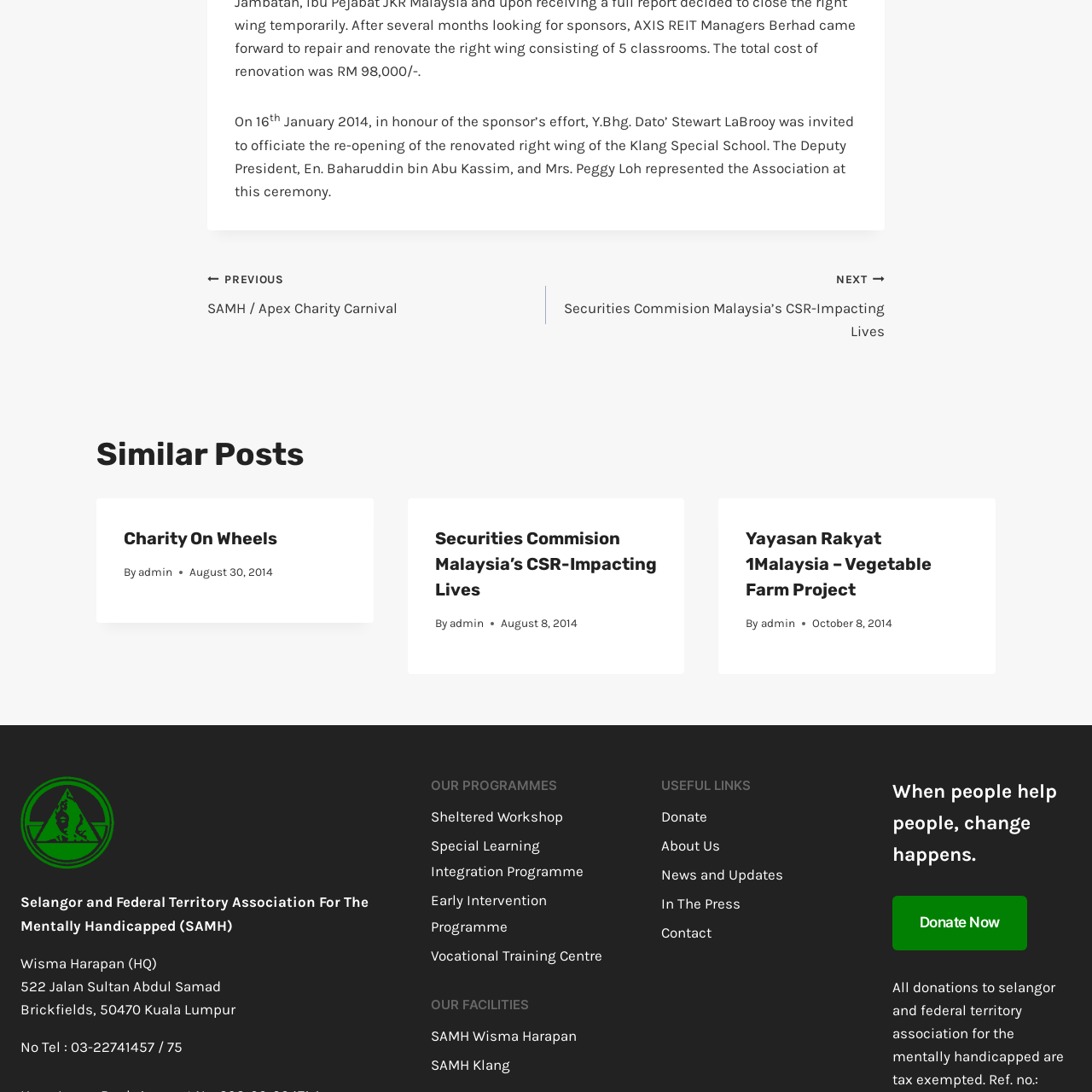Specify the bounding box coordinates (top-left x, top-left y, bottom-right x, bottom-right y) of the UI element in the screenshot that matches this description: Securities Commision Malaysia’s CSR-Impacting Lives

[0.398, 0.484, 0.601, 0.549]